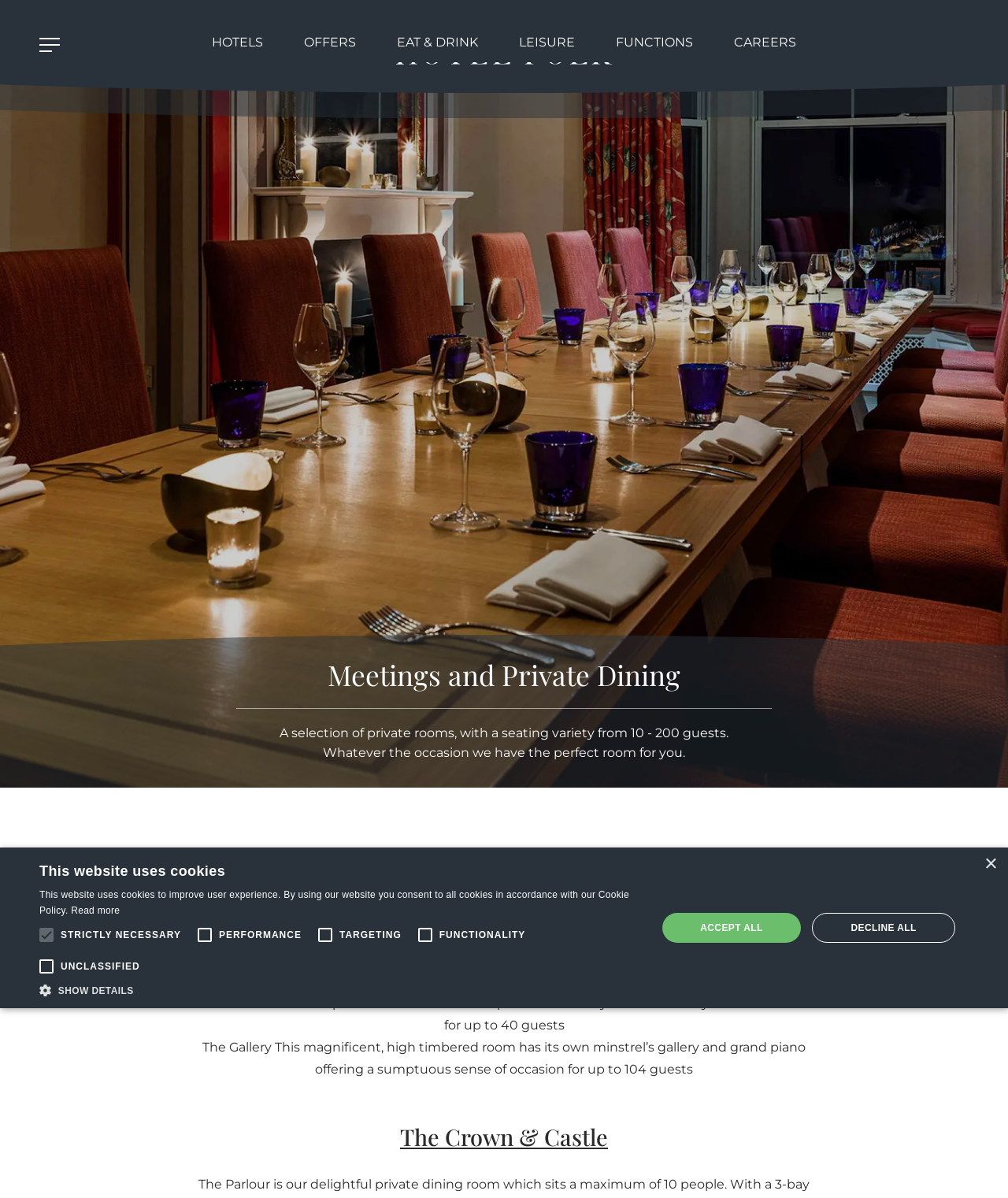Locate the heading on the webpage and return its text.

Meetings and Private Dining